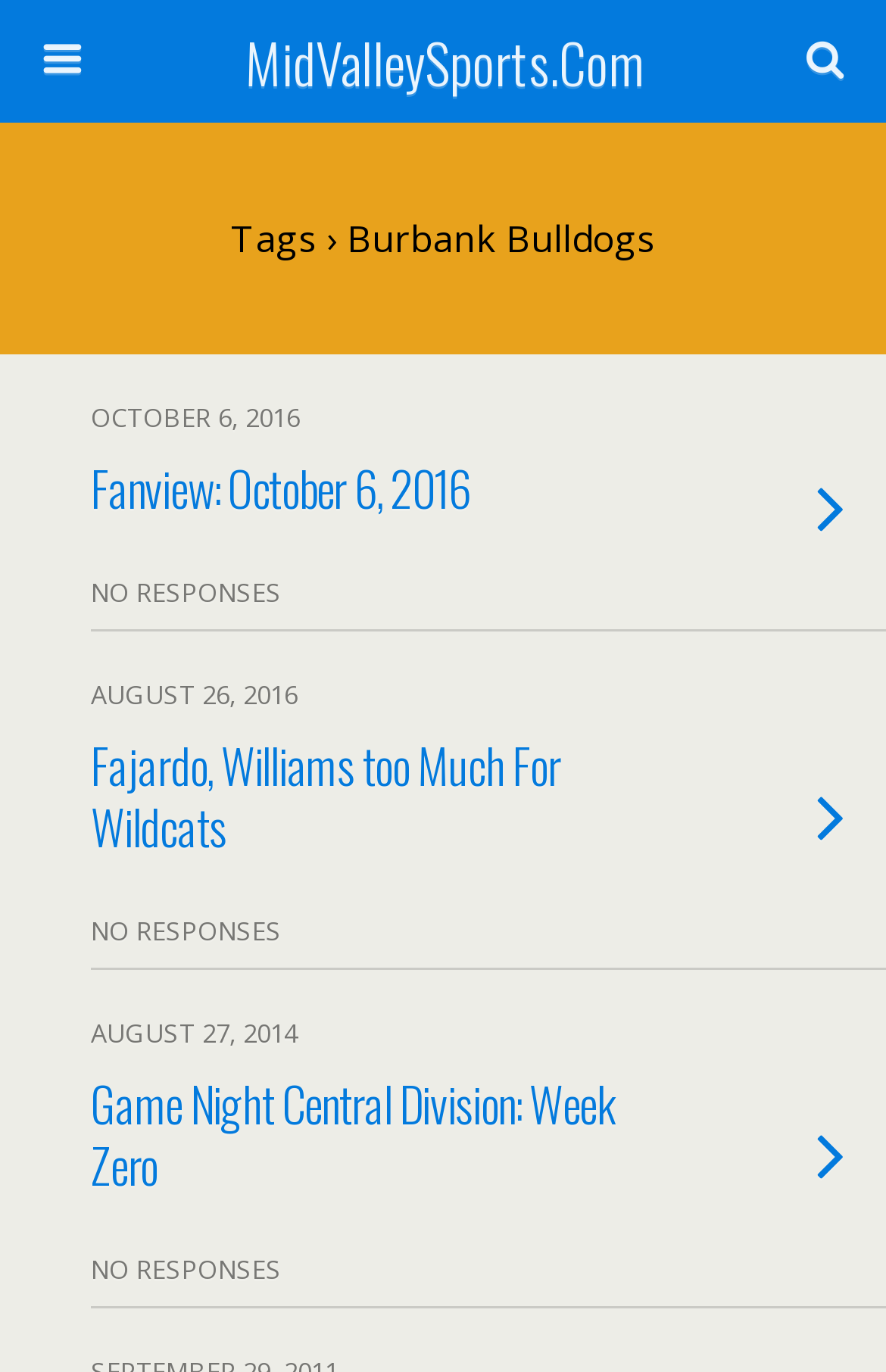Given the description: "name="submit" value="Search"", determine the bounding box coordinates of the UI element. The coordinates should be formatted as four float numbers between 0 and 1, [left, top, right, bottom].

[0.764, 0.098, 0.949, 0.142]